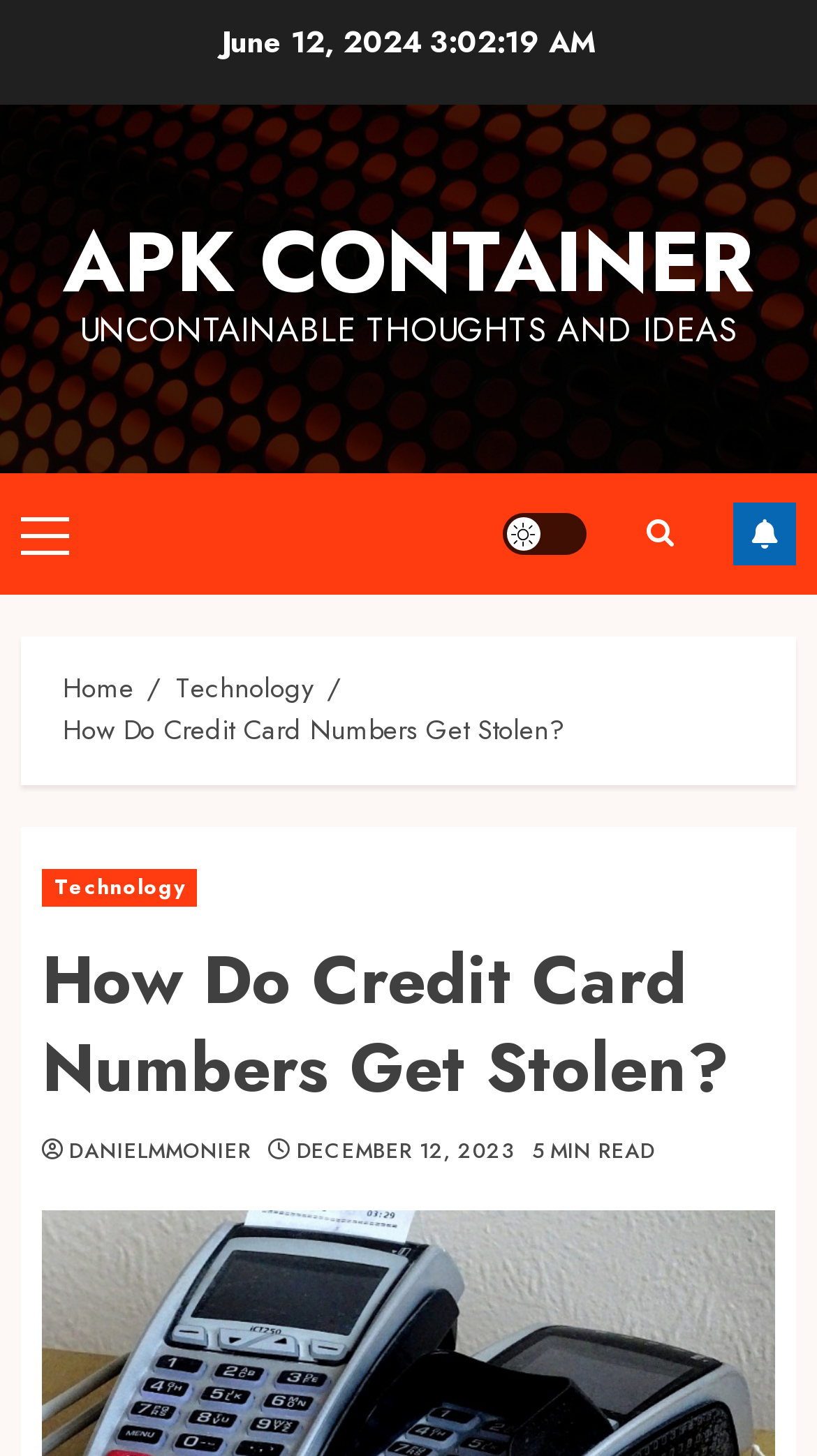Provide the bounding box coordinates for the area that should be clicked to complete the instruction: "Toggle Light/Dark Button".

[0.615, 0.352, 0.718, 0.381]